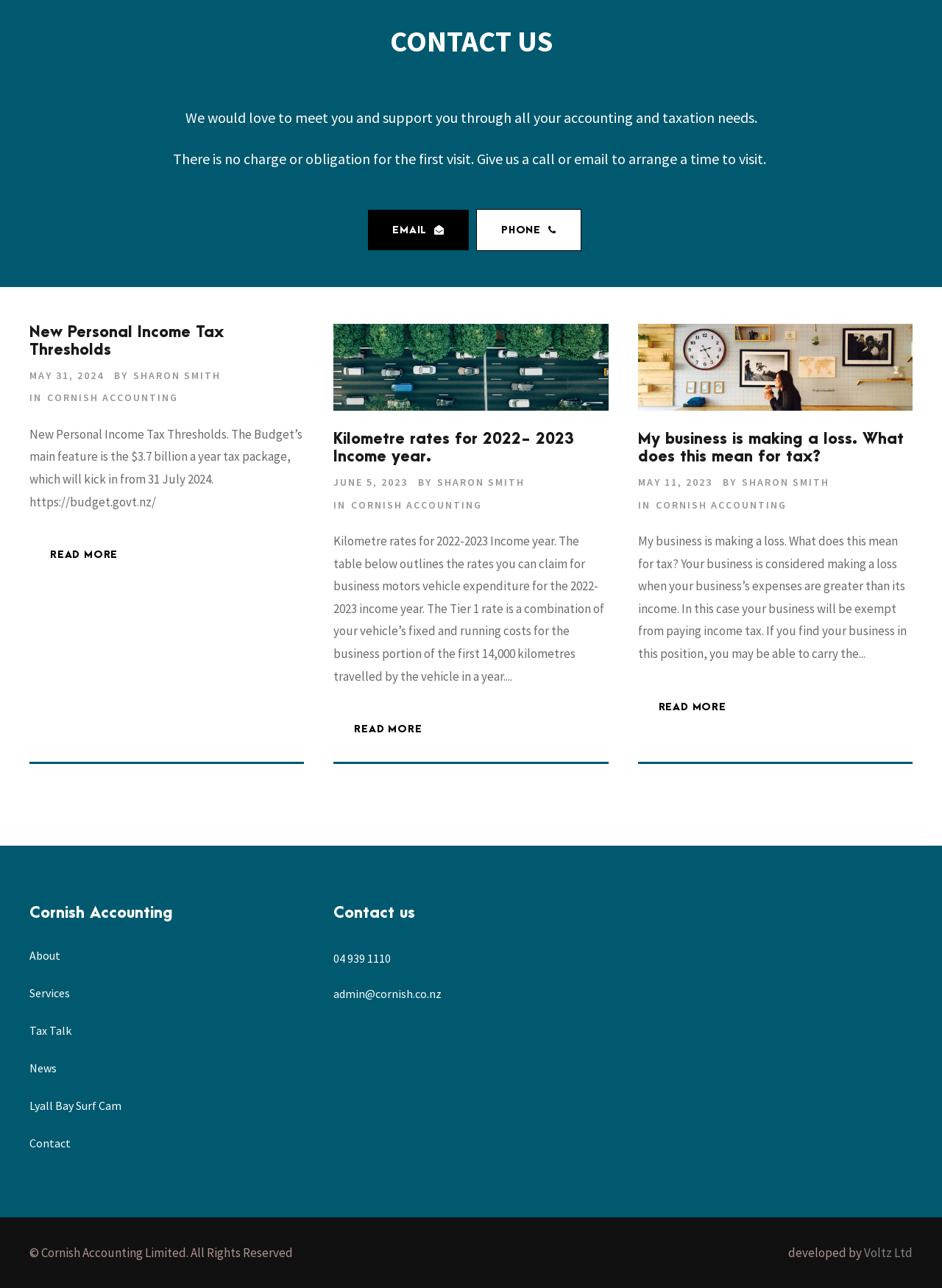Can you find the bounding box coordinates for the element to click on to achieve the instruction: "Read more about 'New Personal Income Tax Thresholds'"?

[0.031, 0.417, 0.147, 0.444]